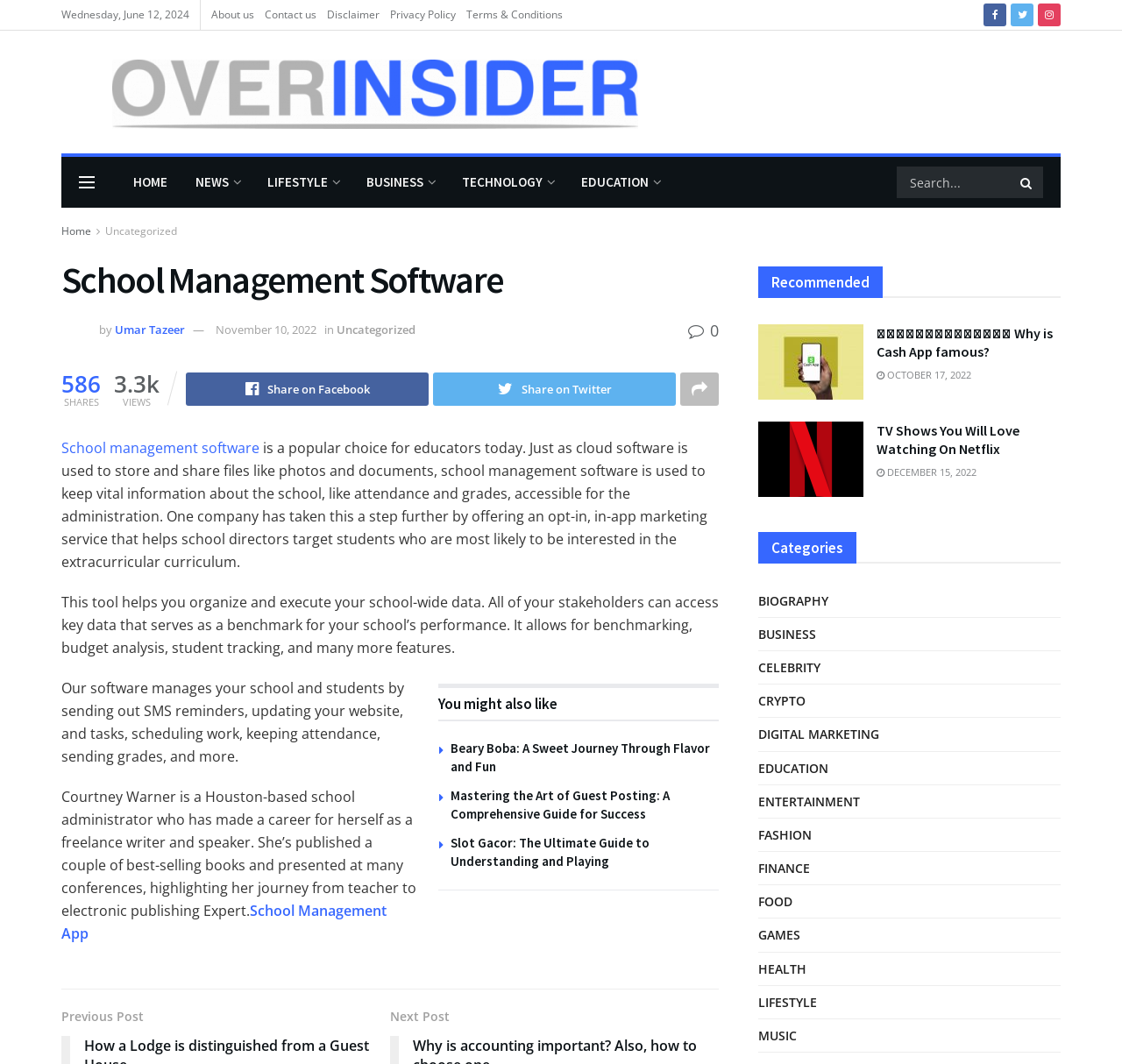Please identify the bounding box coordinates of the area that needs to be clicked to fulfill the following instruction: "Go to the home page."

[0.106, 0.147, 0.162, 0.195]